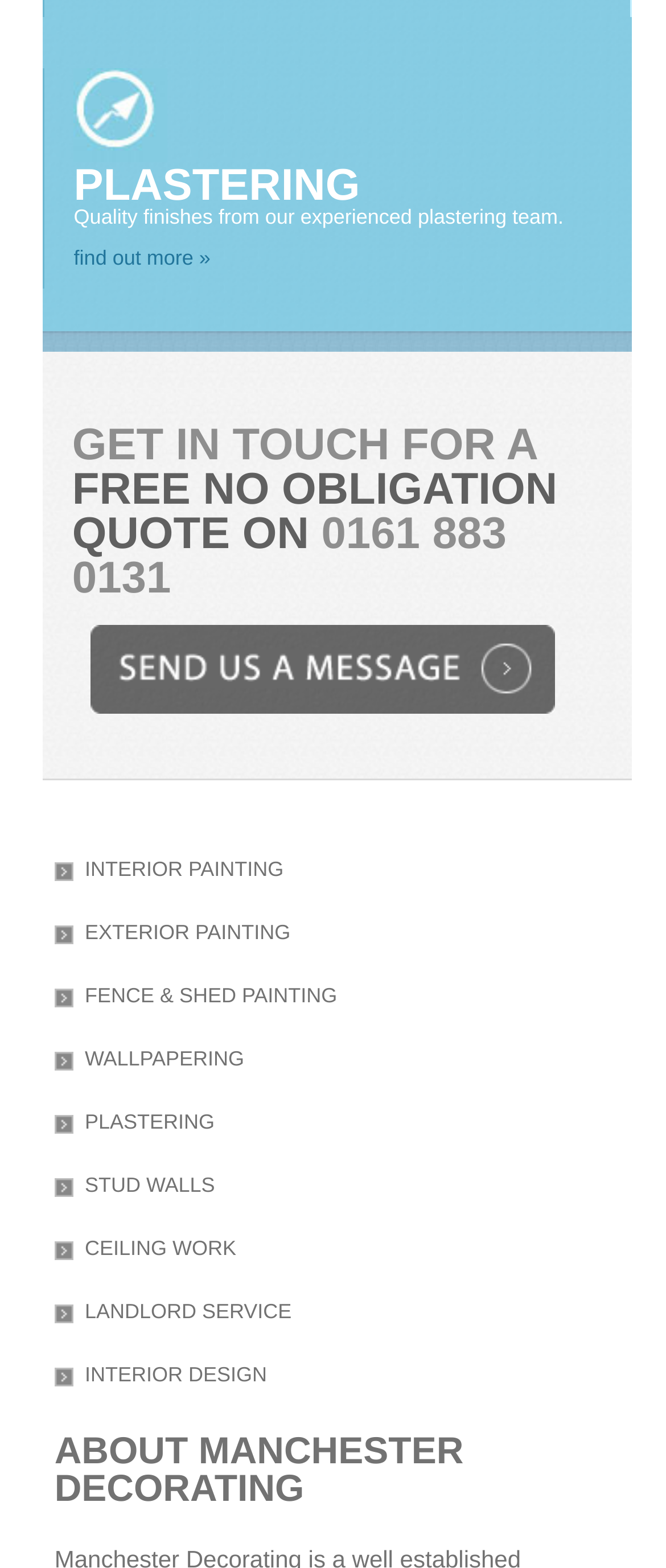Please mark the clickable region by giving the bounding box coordinates needed to complete this instruction: "Visit the page about Manny Pacquiao".

None